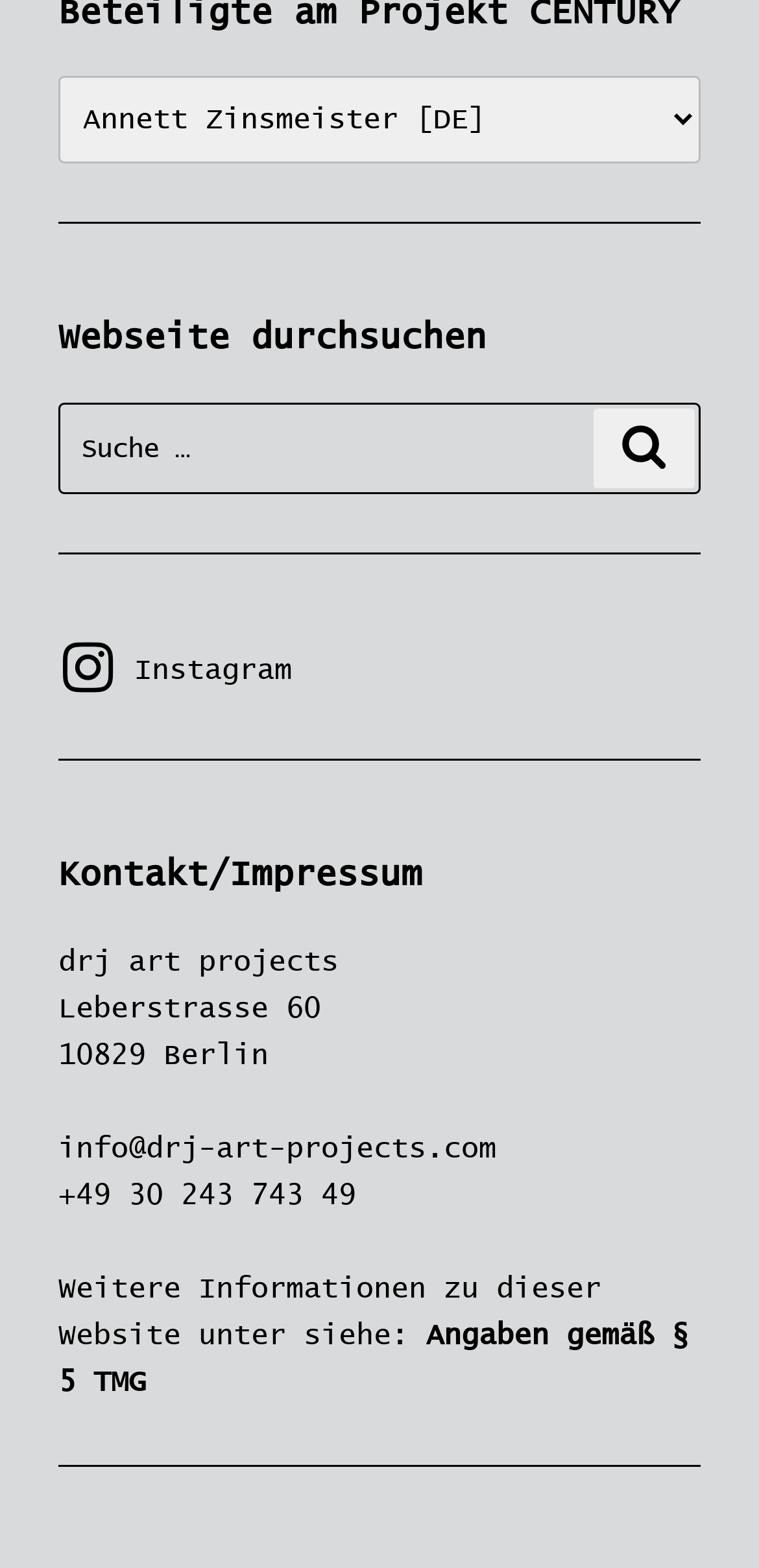What is the purpose of the search box?
Based on the content of the image, thoroughly explain and answer the question.

The search box is accompanied by the label 'Suche nach:' and a button labeled 'Suchen', indicating that it is used to search the website.